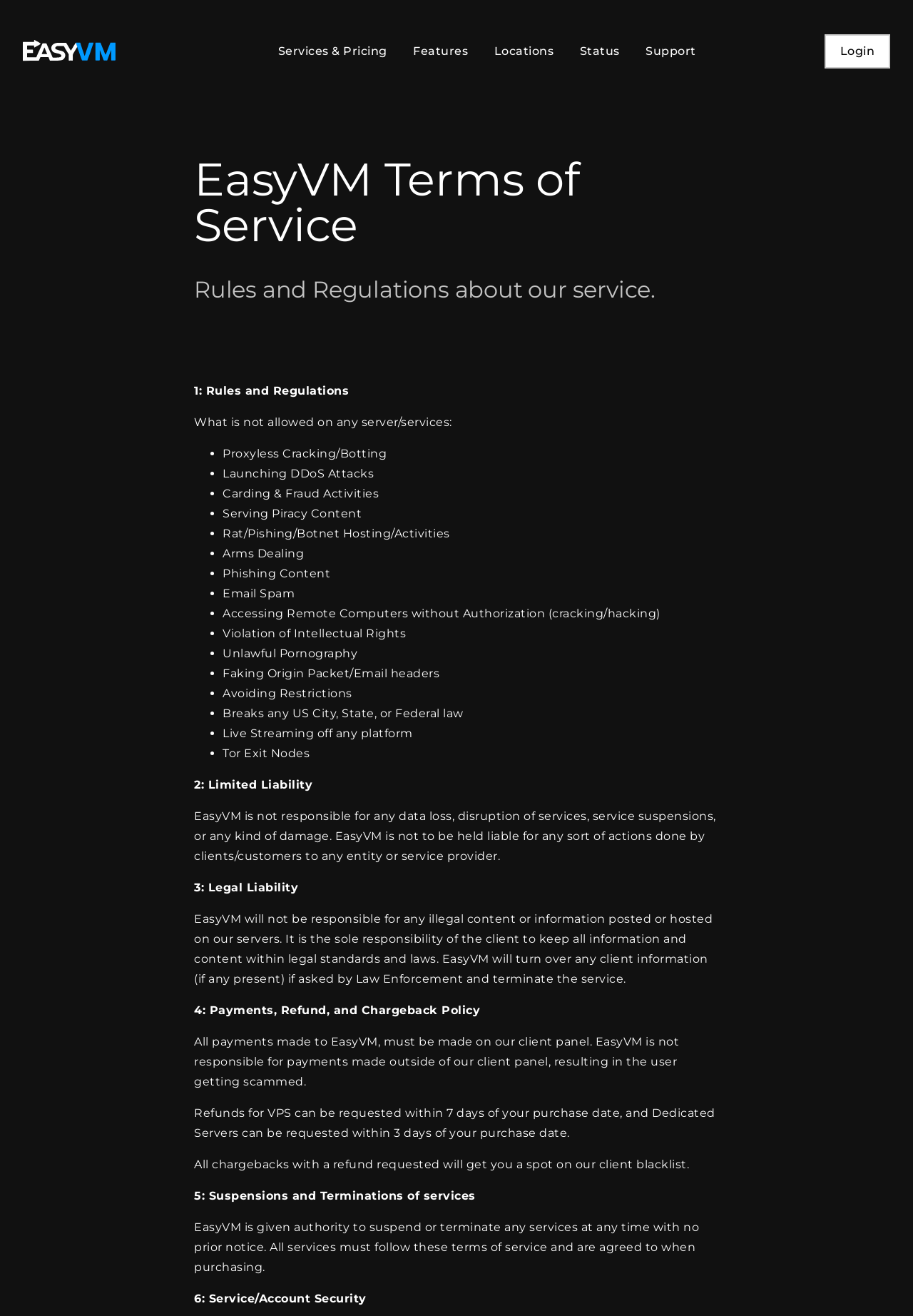Locate the bounding box coordinates of the clickable area needed to fulfill the instruction: "View Features".

[0.44, 0.034, 0.525, 0.044]